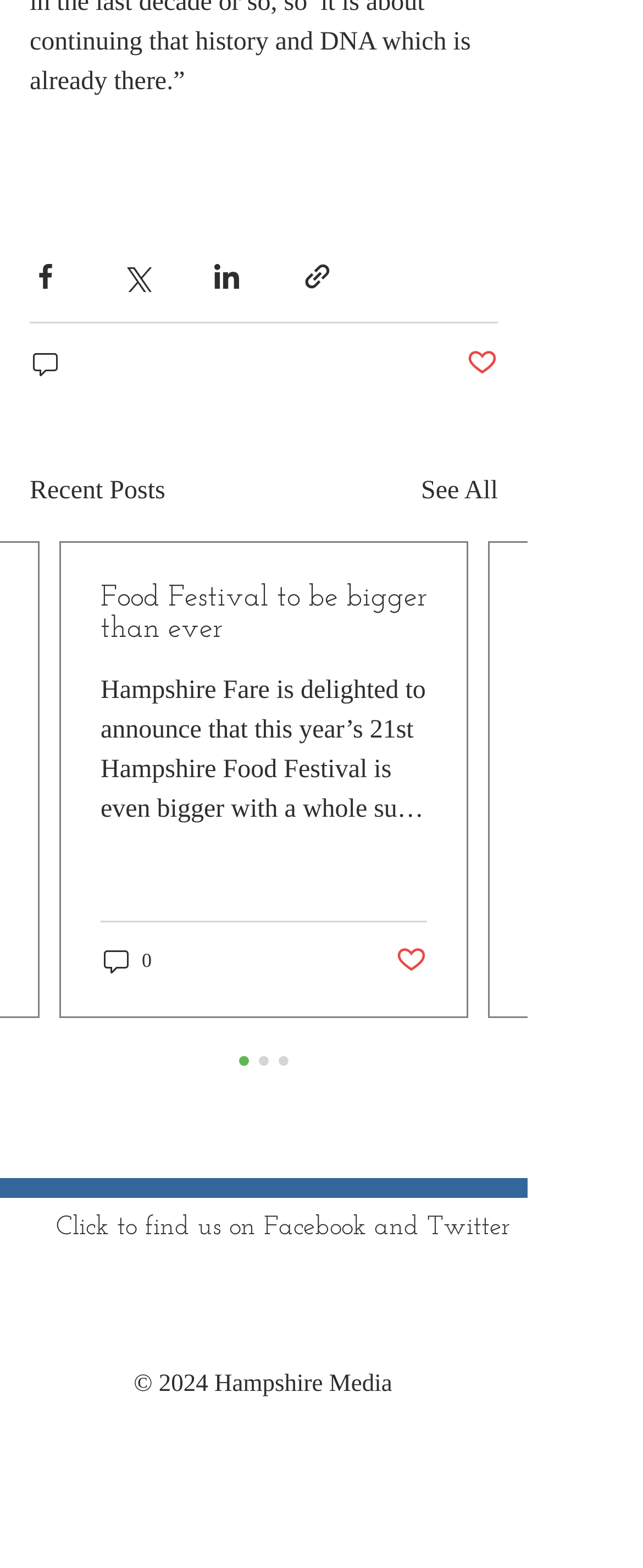Find and specify the bounding box coordinates that correspond to the clickable region for the instruction: "Like a post".

[0.615, 0.602, 0.664, 0.624]